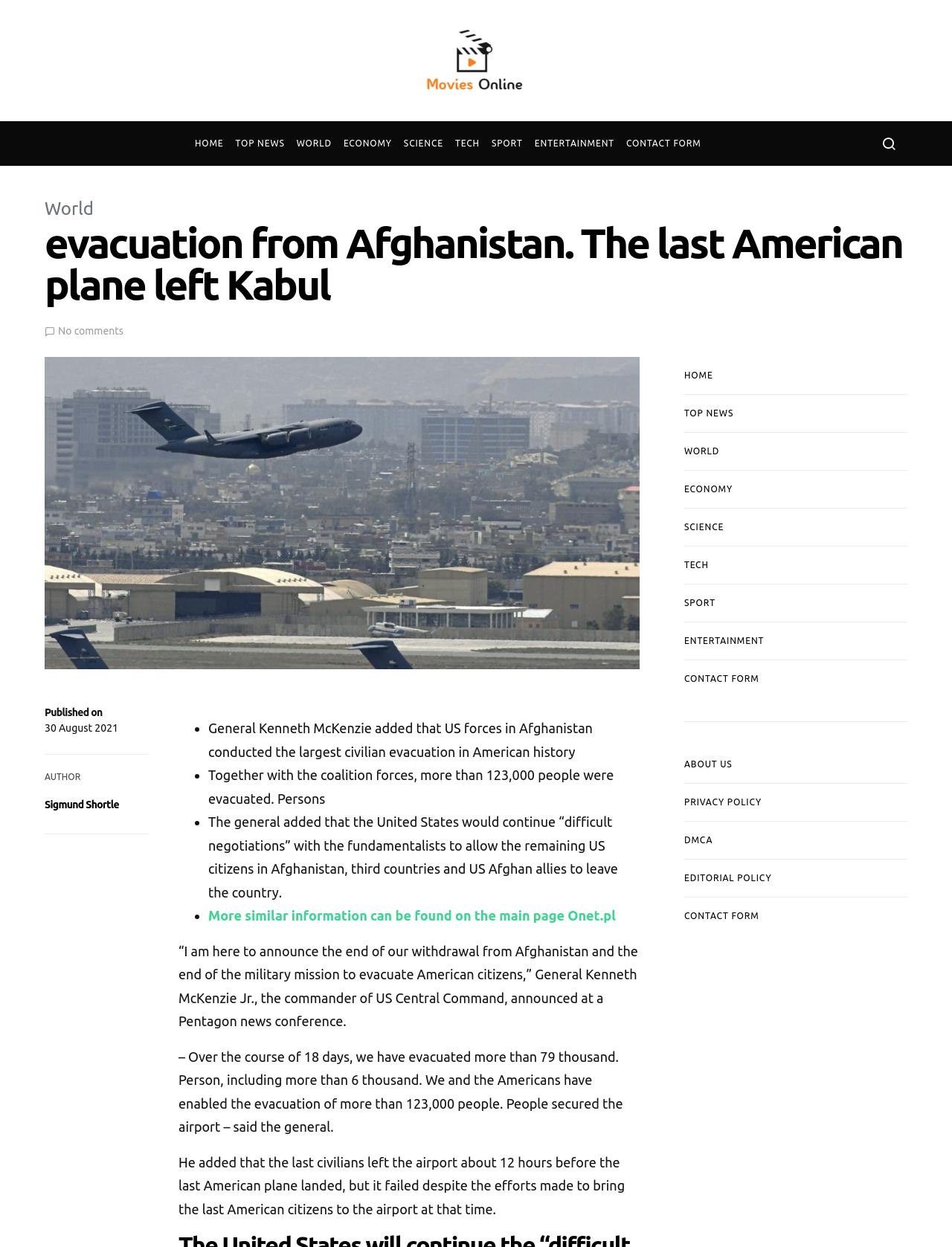Identify the bounding box coordinates for the UI element described as follows: "Contact Form". Ensure the coordinates are four float numbers between 0 and 1, formatted as [left, top, right, bottom].

[0.652, 0.097, 0.736, 0.133]